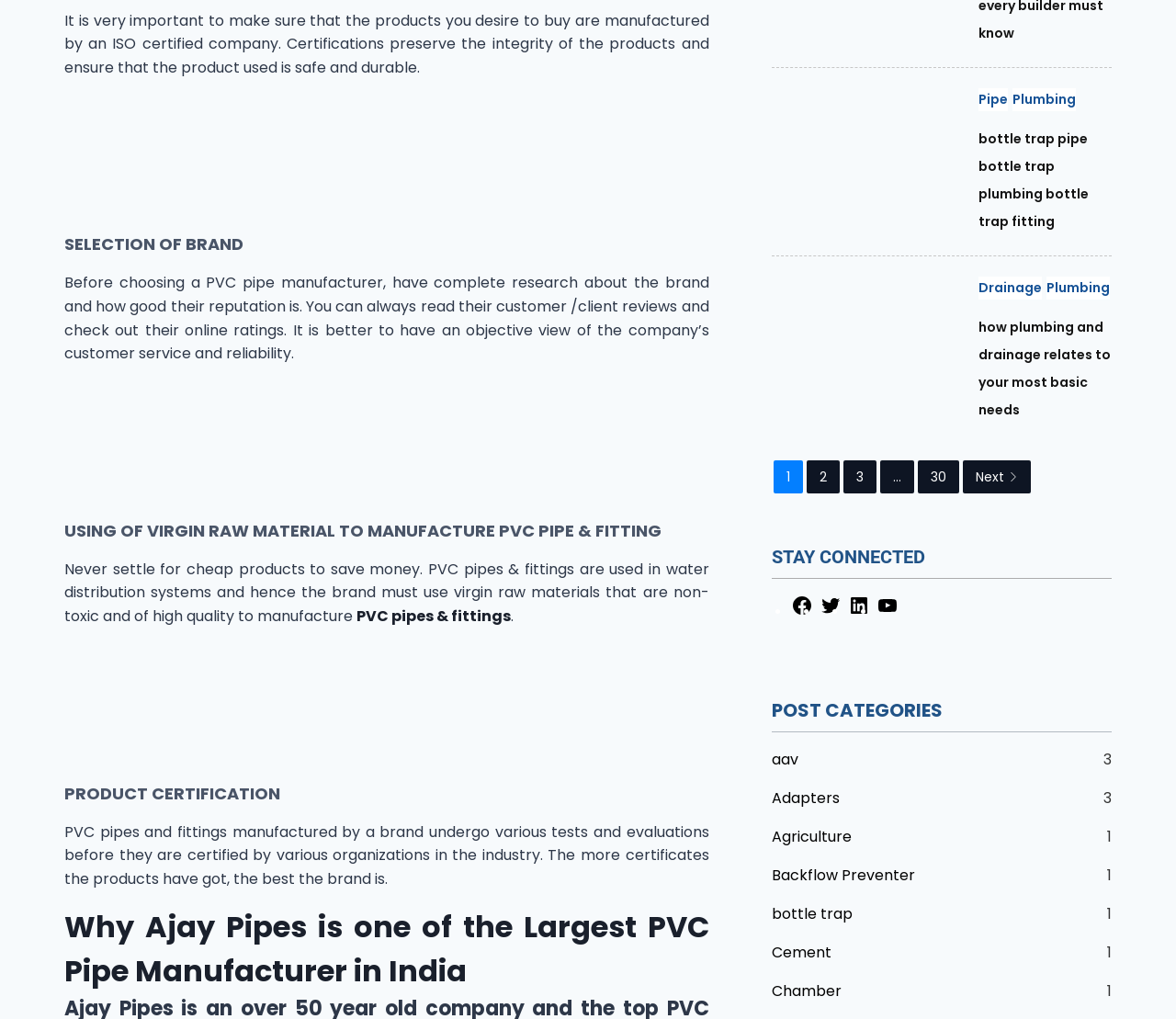What is the significance of product certification in PVC pipes and fittings?
Look at the image and answer with only one word or phrase.

More certificates, better brand